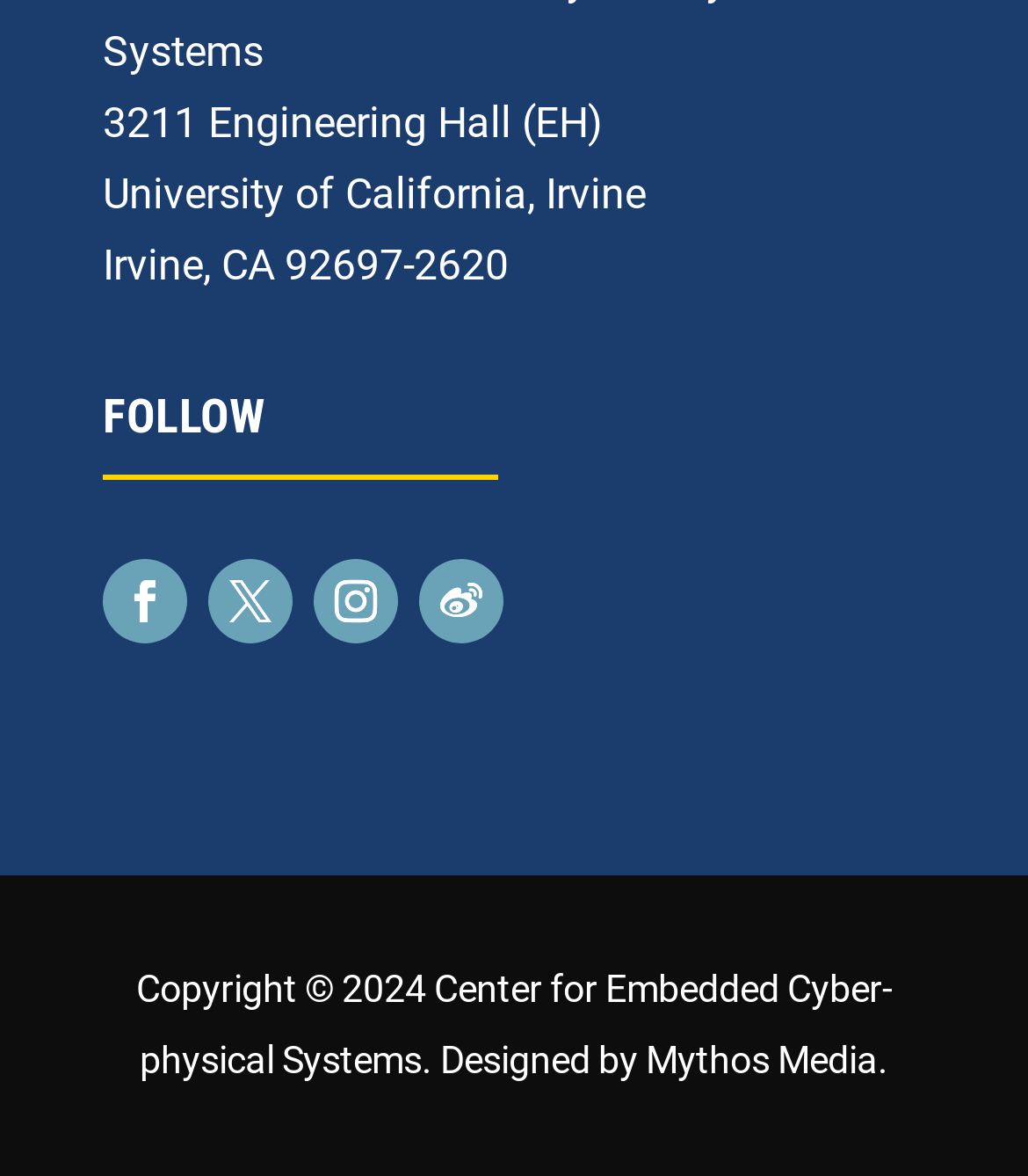Using the provided description: "Mythos Media.", find the bounding box coordinates of the corresponding UI element. The output should be four float numbers between 0 and 1, in the format [left, top, right, bottom].

[0.628, 0.883, 0.864, 0.921]